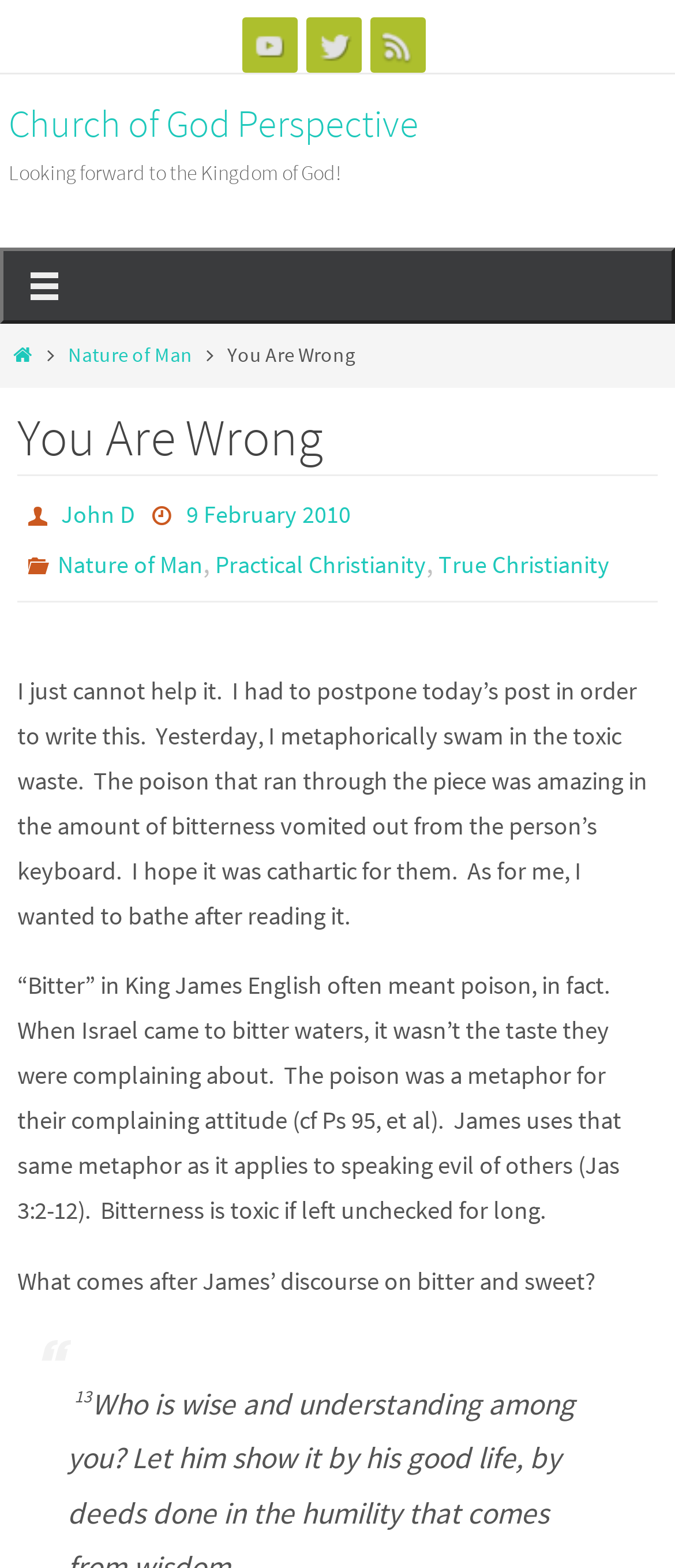Locate the bounding box coordinates of the region to be clicked to comply with the following instruction: "Go to the Home page". The coordinates must be four float numbers between 0 and 1, in the form [left, top, right, bottom].

[0.013, 0.219, 0.054, 0.234]